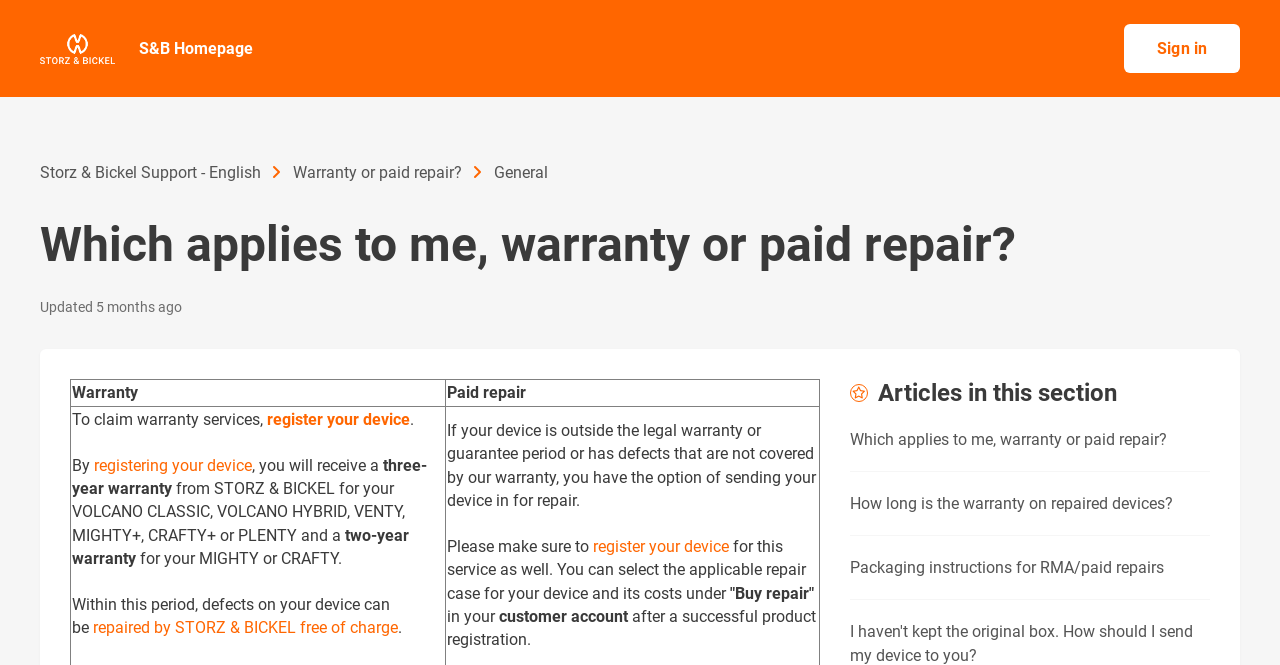Using the details from the image, please elaborate on the following question: How many articles are listed in this section?

The webpage lists four article links under the heading 'Articles in this section', which are 'Which applies to me, warranty or paid repair?', 'How long is the warranty on repaired devices?', 'Packaging instructions for RMA/paid repairs', and 'I haven't kept the original box. How should I send my device to you?'.